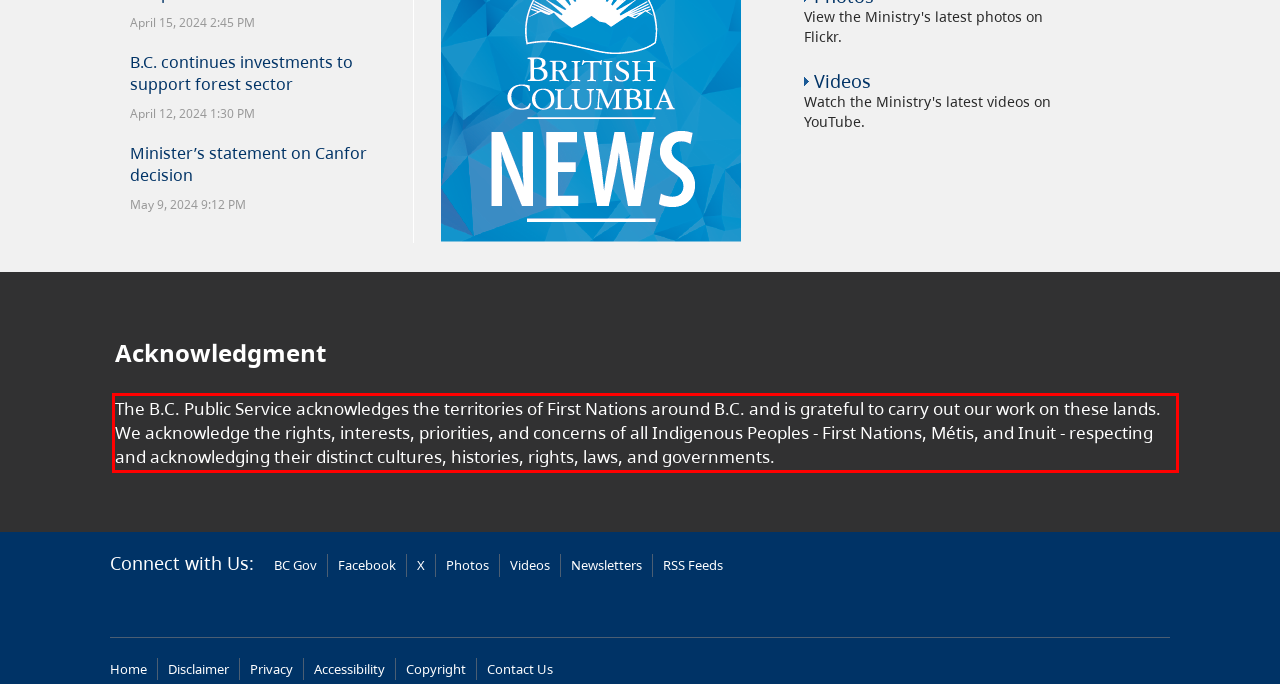You have a screenshot of a webpage where a UI element is enclosed in a red rectangle. Perform OCR to capture the text inside this red rectangle.

The B.C. Public Service acknowledges the territories of First Nations around B.C. and is grateful to carry out our work on these lands. We acknowledge the rights, interests, priorities, and concerns of all Indigenous Peoples - First Nations, Métis, and Inuit - respecting and acknowledging their distinct cultures, histories, rights, laws, and governments.